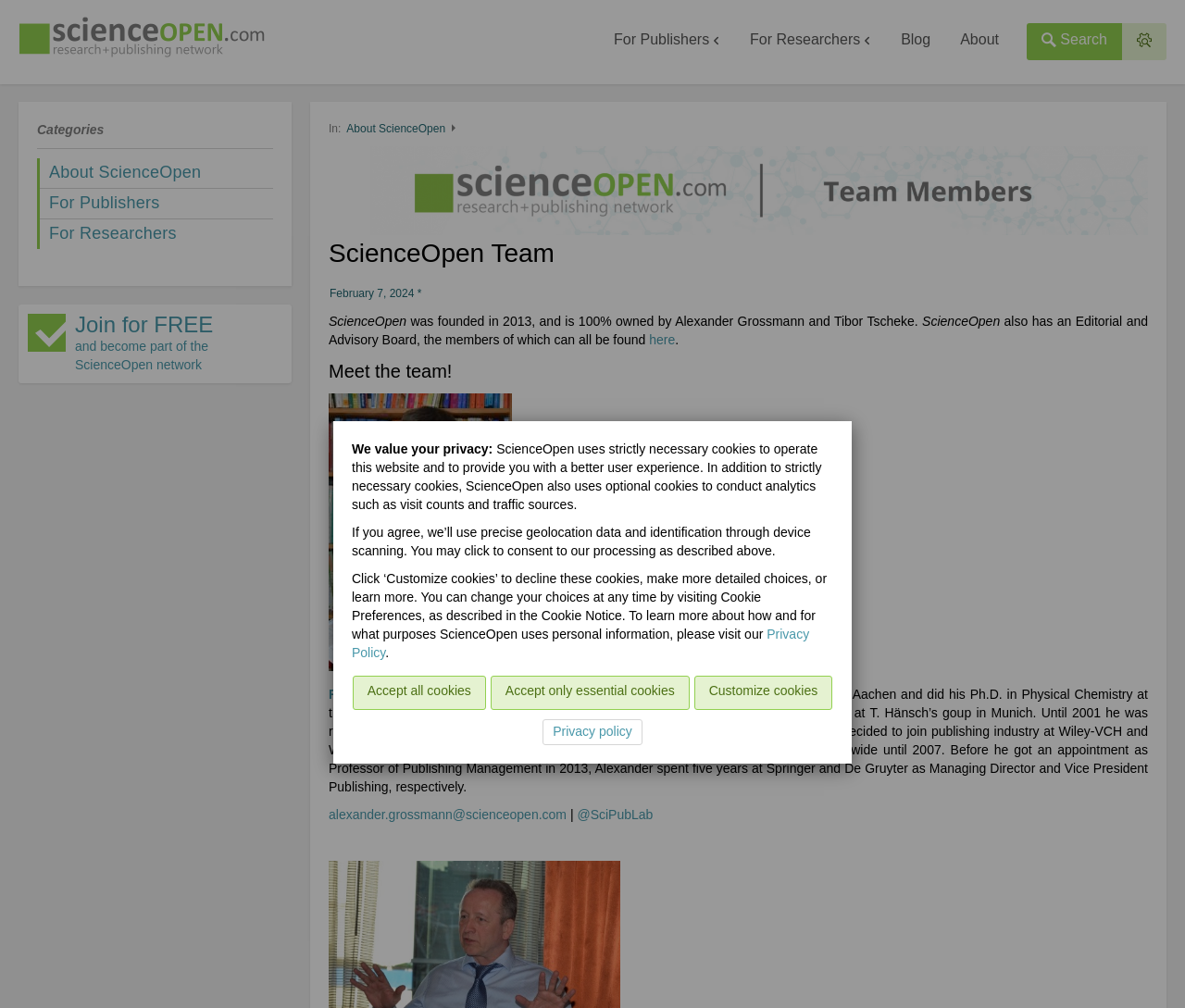Determine the bounding box coordinates of the region to click in order to accomplish the following instruction: "Read more about Alexander Grossmann". Provide the coordinates as four float numbers between 0 and 1, specifically [left, top, right, bottom].

[0.277, 0.682, 0.503, 0.696]